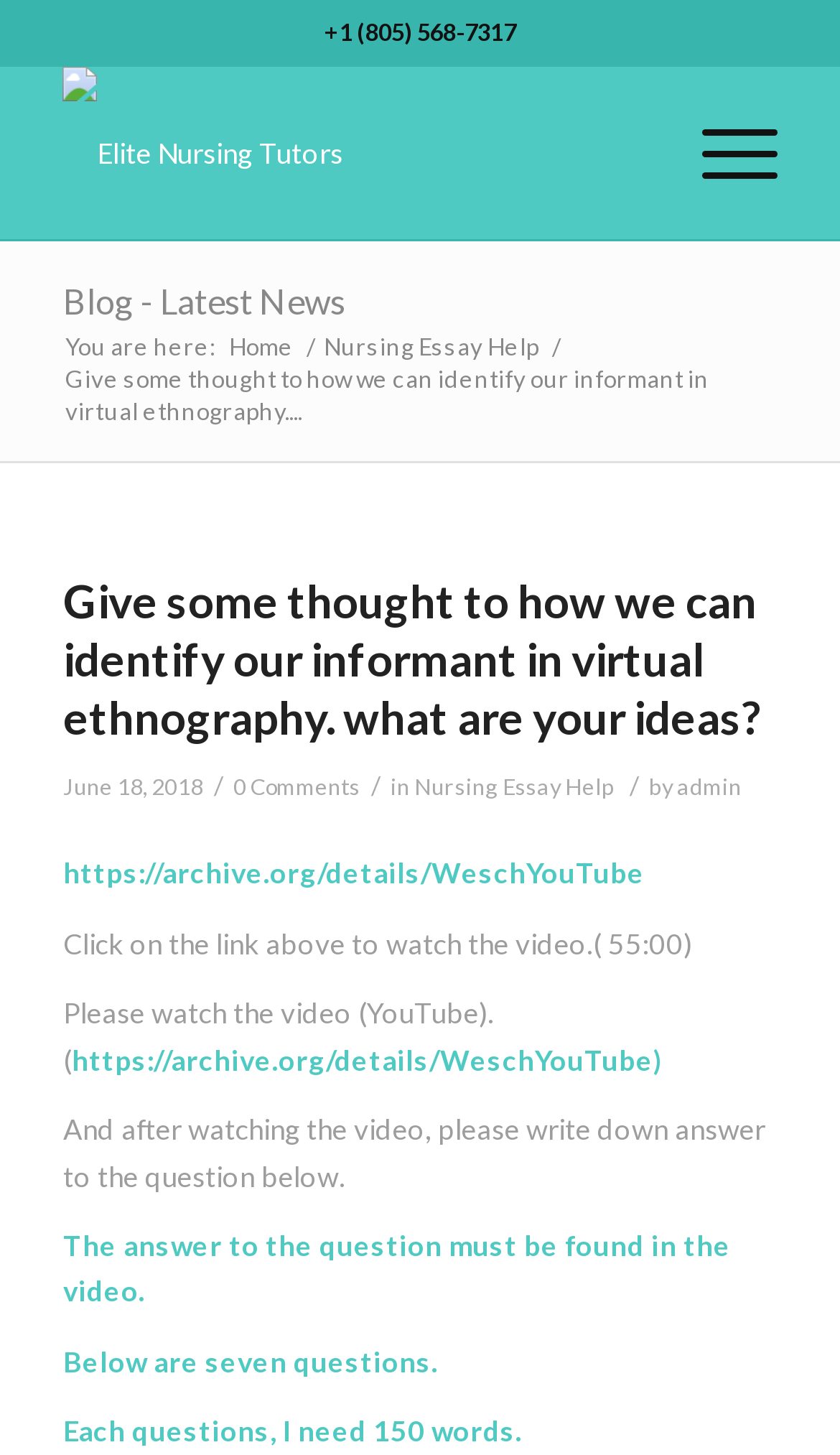Could you locate the bounding box coordinates for the section that should be clicked to accomplish this task: "Call the phone number".

[0.386, 0.012, 0.614, 0.031]